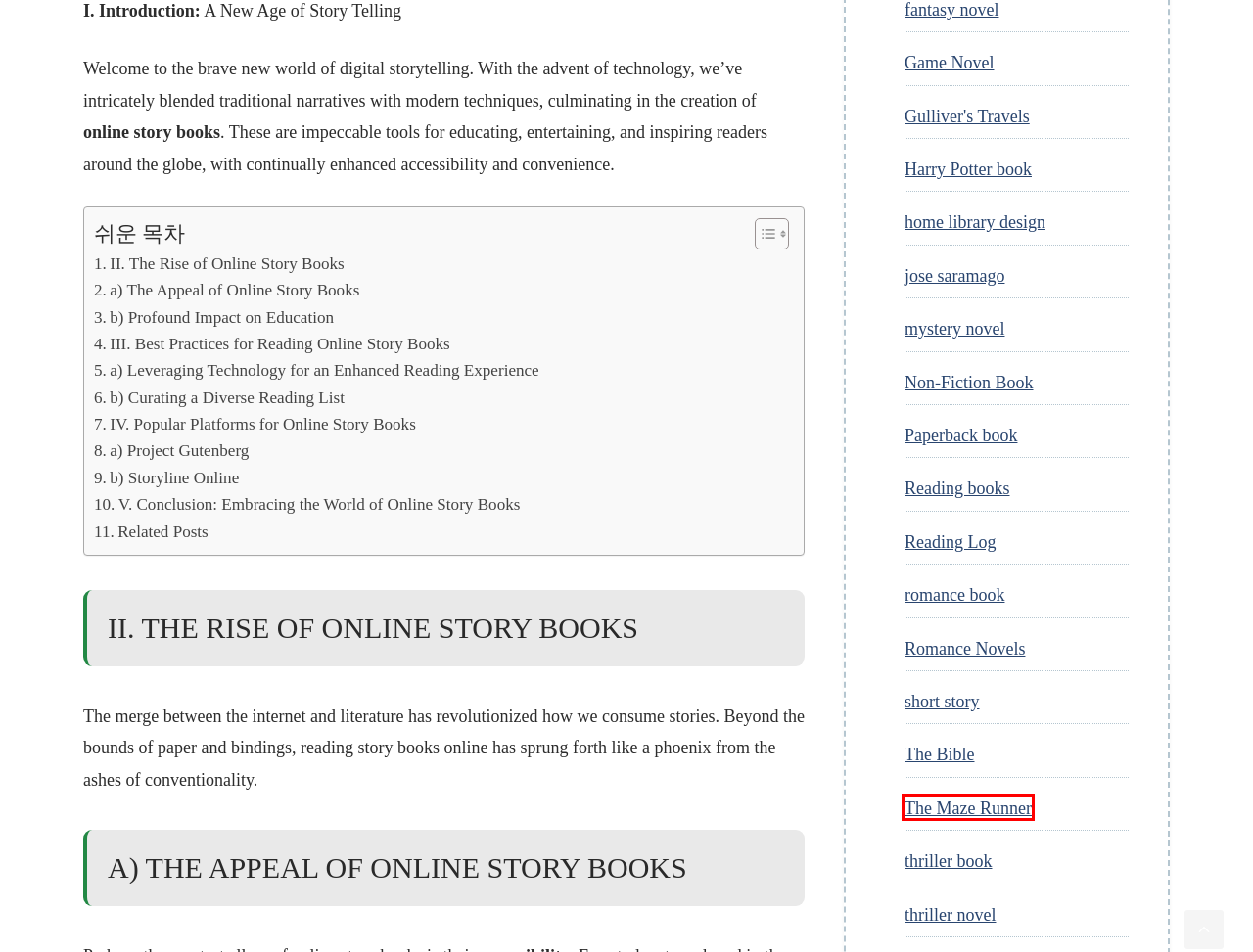Observe the webpage screenshot and focus on the red bounding box surrounding a UI element. Choose the most appropriate webpage description that corresponds to the new webpage after clicking the element in the bounding box. Here are the candidates:
A. Romance Novels - The Bookworm's Heaven
B. Harry Potter book - The Bookworm's Heaven
C. mystery novel - The Bookworm's Heaven
D. The Bible - The Bookworm's Heaven
E. thriller book - The Bookworm's Heaven
F. Game Novel - The Bookworm's Heaven
G. The Maze Runner - The Bookworm's Heaven
H. short story - The Bookworm's Heaven

G